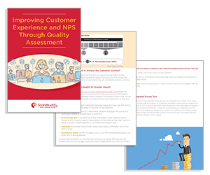Provide a comprehensive description of the image.

The image showcases the cover of an eBook titled "Improving Customer Experience and NPS Through Quality Assessment." The design features a vibrant red background with an illustrative graphic at the top that depicts a diverse group of people engaged in discussion, signifying collaboration and teamwork in quality assessment practices. Accompanying this graphic are multiple pages that appear to be excerpts from the eBook, emphasizing actionable strategies and insights for enhancing customer experience and Net Promoter Score (NPS). The pages visually communicate key concepts, charts, and tips aimed at professionals looking to leverage quality assessments for better customer interactions. This resource is essential for those in call centers or customer service sectors aiming to improve their operational quality and client satisfaction.